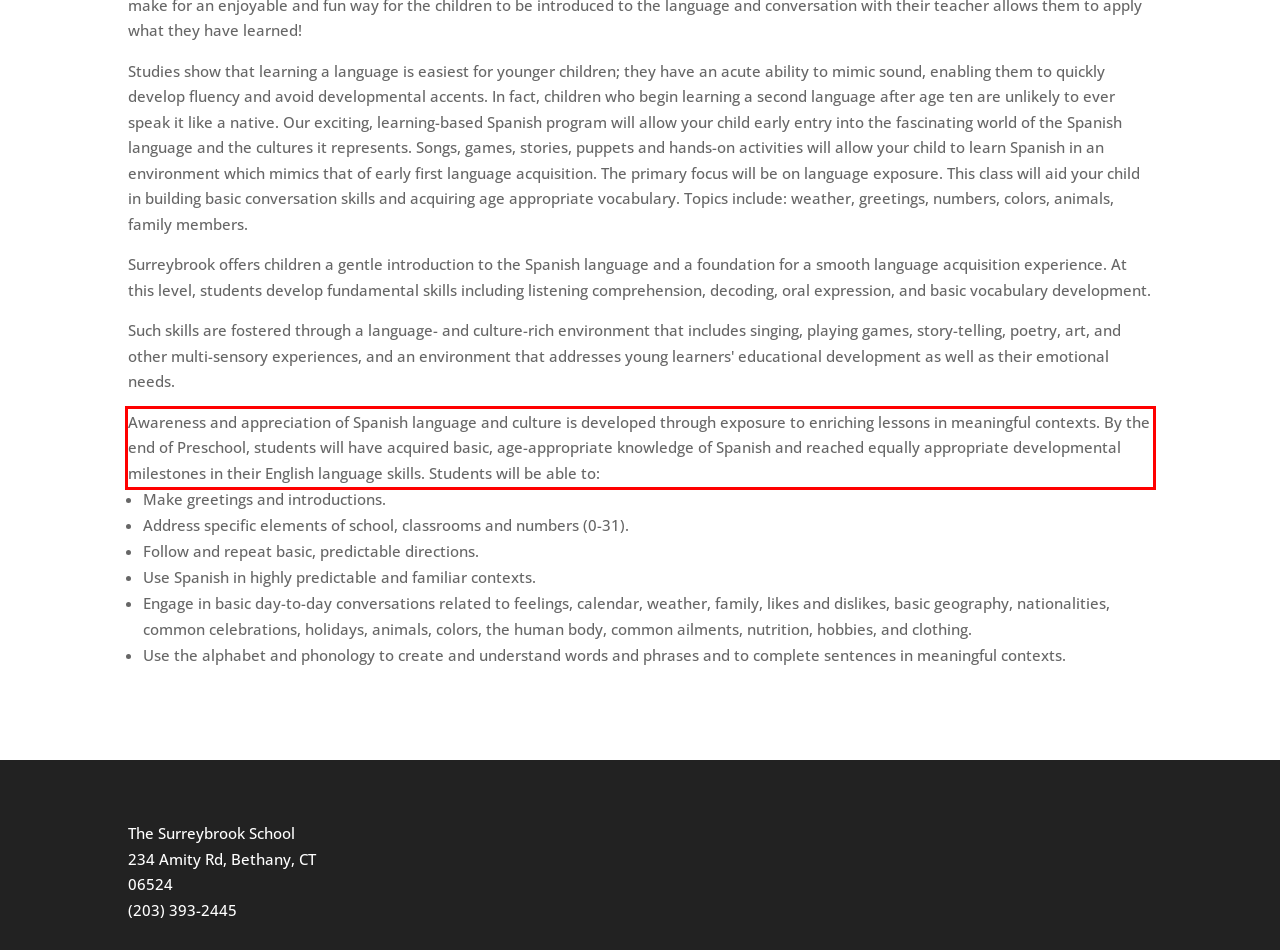You are given a screenshot with a red rectangle. Identify and extract the text within this red bounding box using OCR.

Awareness and appreciation of Spanish language and culture is developed through exposure to enriching lessons in meaningful contexts. By the end of Preschool, students will have acquired basic, age-appropriate knowledge of Spanish and reached equally appropriate developmental milestones in their English language skills. Students will be able to: